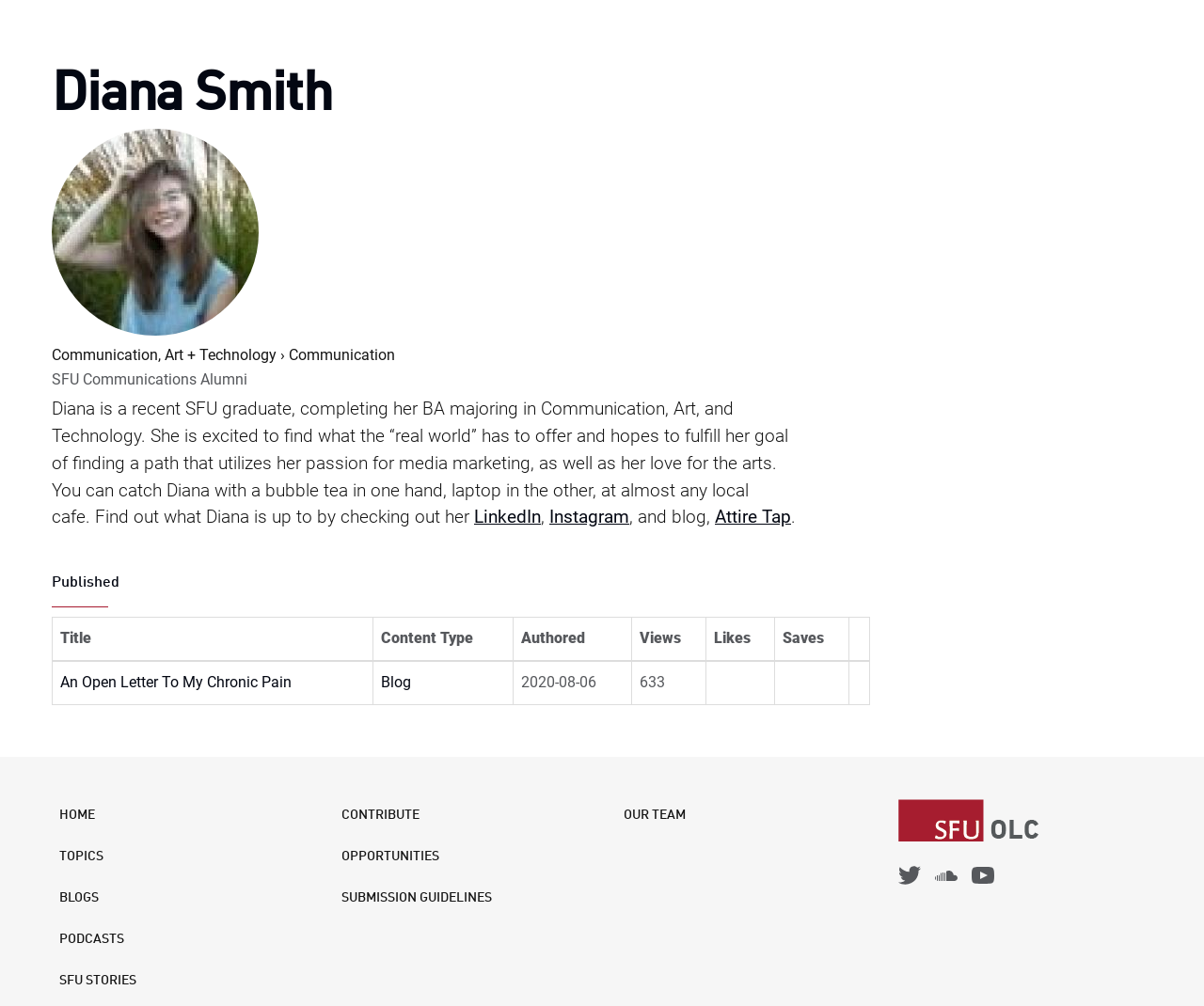Mark the bounding box of the element that matches the following description: "Attire Tap".

[0.594, 0.503, 0.657, 0.525]